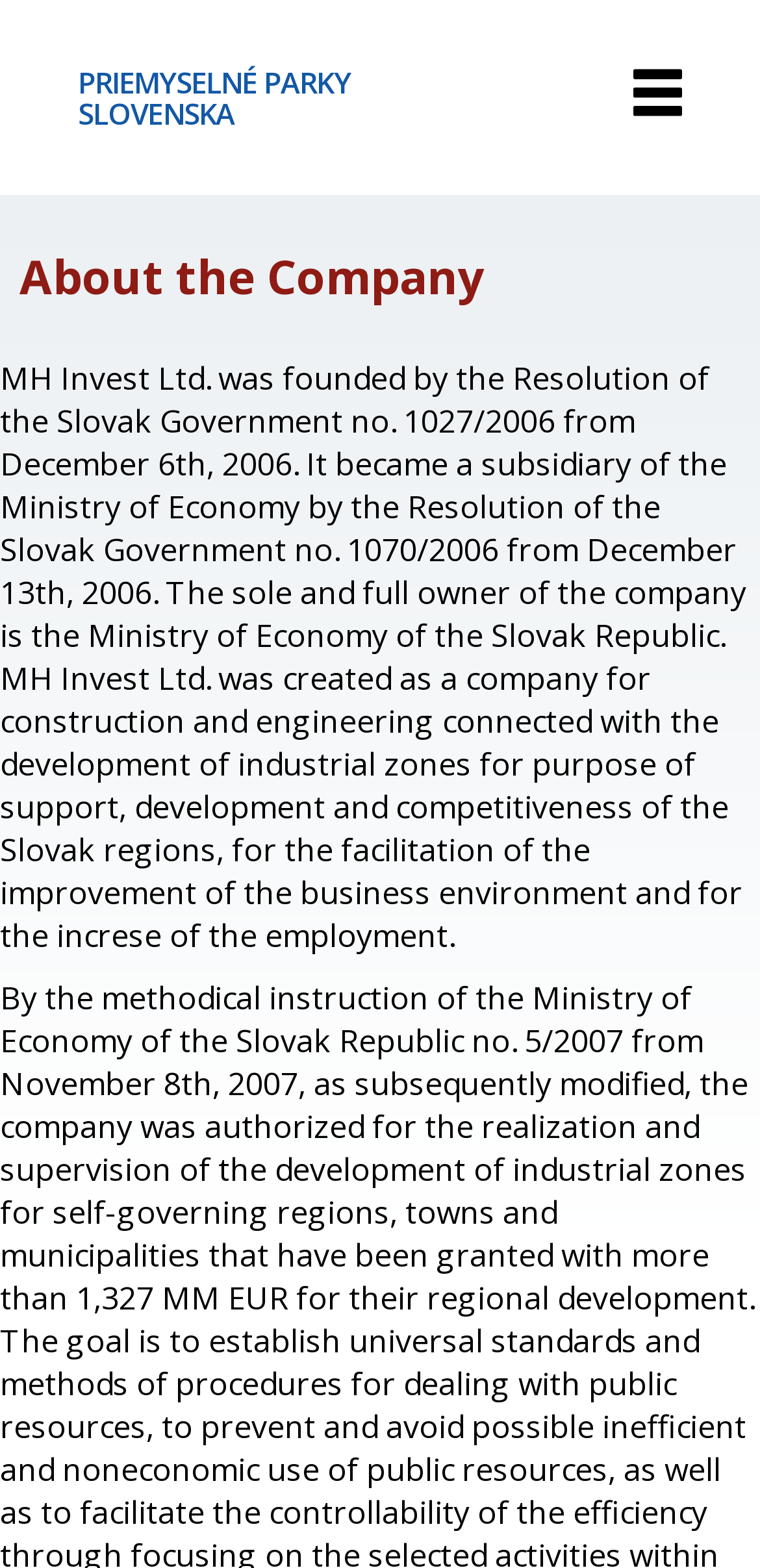Determine the bounding box of the UI component based on this description: "alt="English"". The bounding box coordinates should be four float values between 0 and 1, i.e., [left, top, right, bottom].

[0.25, 0.0, 0.5, 0.186]